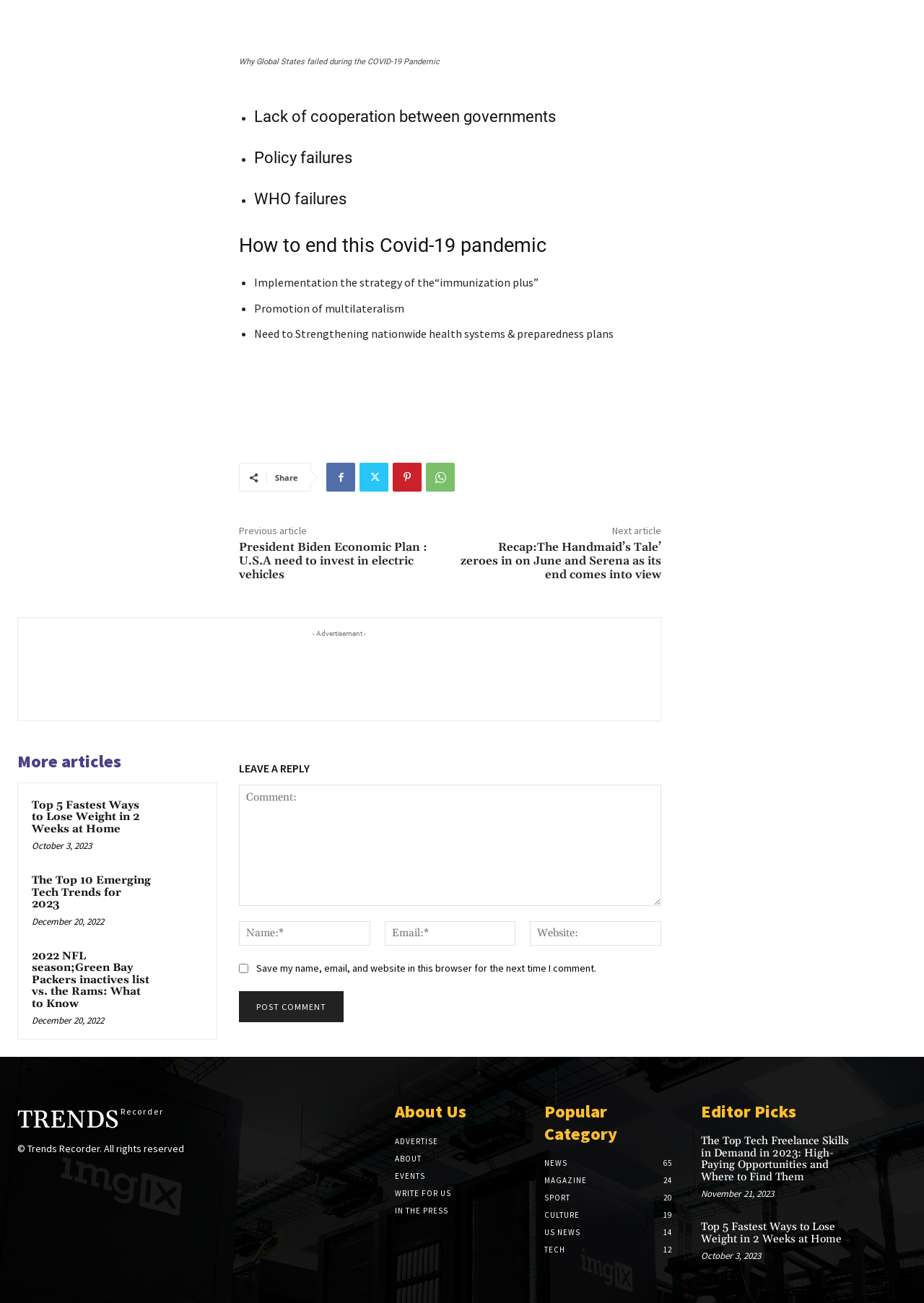Please look at the image and answer the question with a detailed explanation: How many articles are listed under 'More articles' section?

I found the number of articles listed under 'More articles' section by counting the links under the heading 'More articles' which are 'Top 5 Fastest Ways to Lose Weight in 2 Weeks at Home', 'The Top 10 Emerging Tech Trends for 2023', and '2022 NFL season;Green Bay Packers inactives list vs. the Rams: What to Know'.